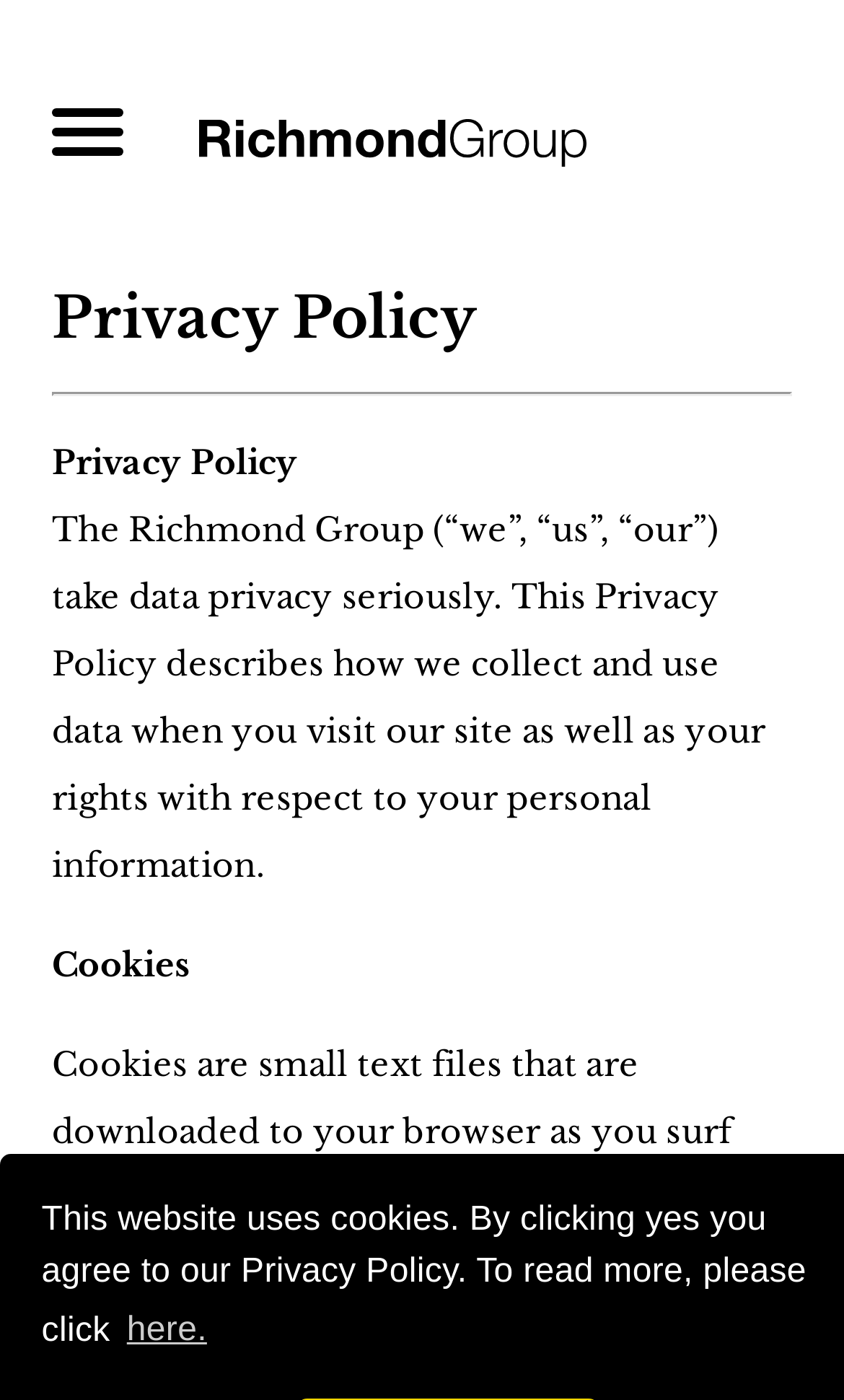Identify the bounding box coordinates for the UI element mentioned here: "here.". Provide the coordinates as four float values between 0 and 1, i.e., [left, top, right, bottom].

[0.142, 0.928, 0.253, 0.975]